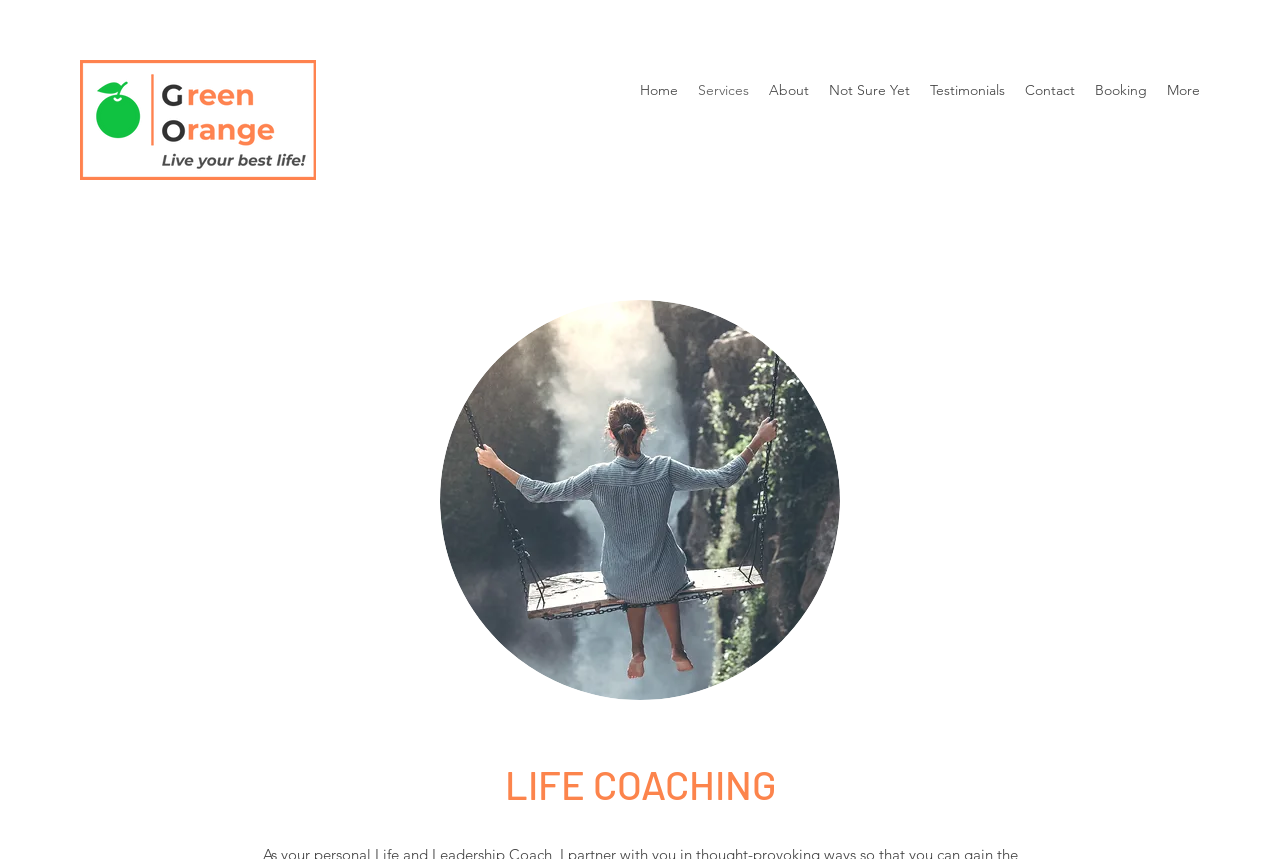What is the purpose of the 'More' link?
Provide a detailed answer to the question using information from the image.

The 'More' link is likely a dropdown menu or a link that leads to additional options or submenus, as it is placed at the end of the navigation links and has a generic label.